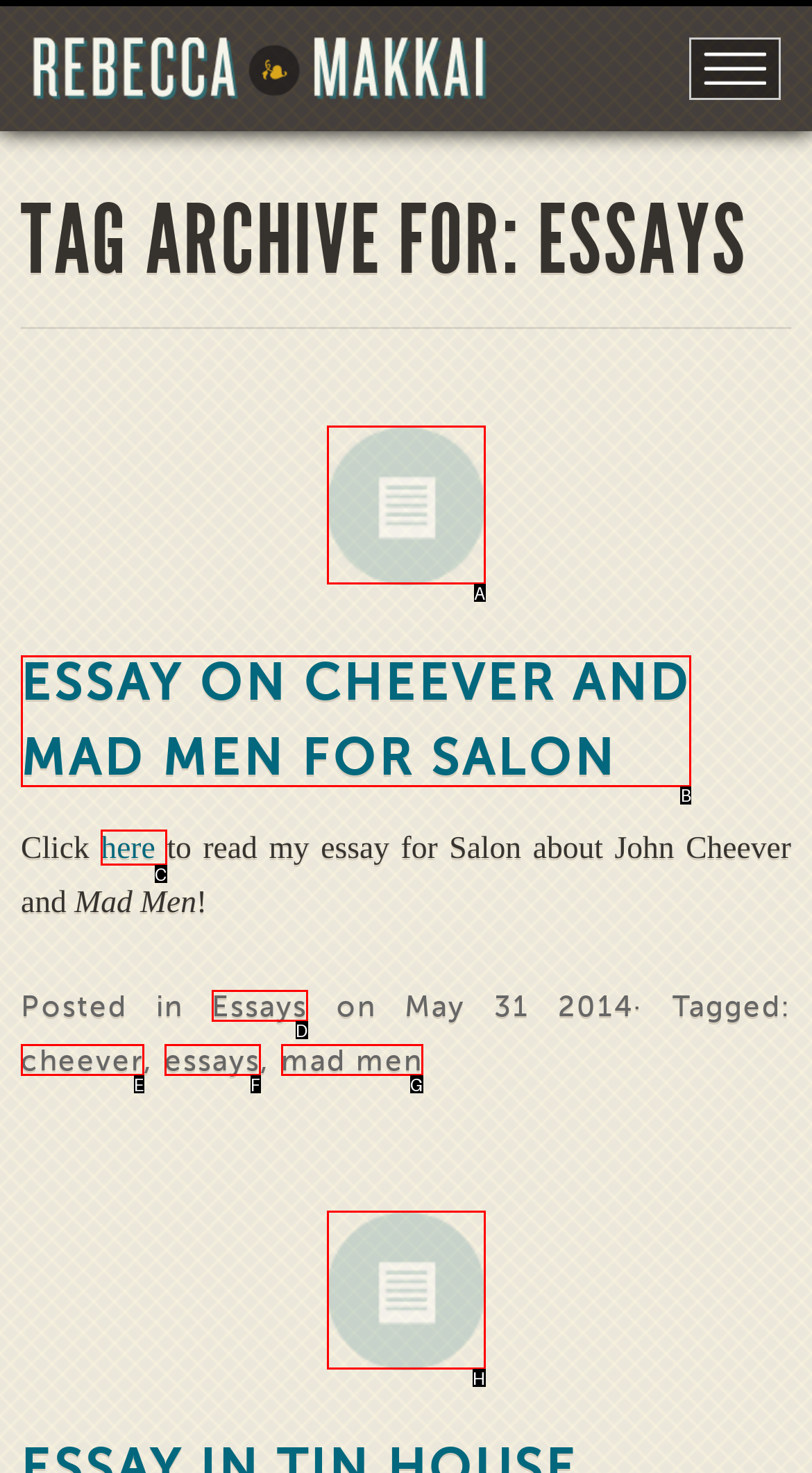Point out the HTML element I should click to achieve the following: read the essay on Cheever and Mad Men Reply with the letter of the selected element.

B